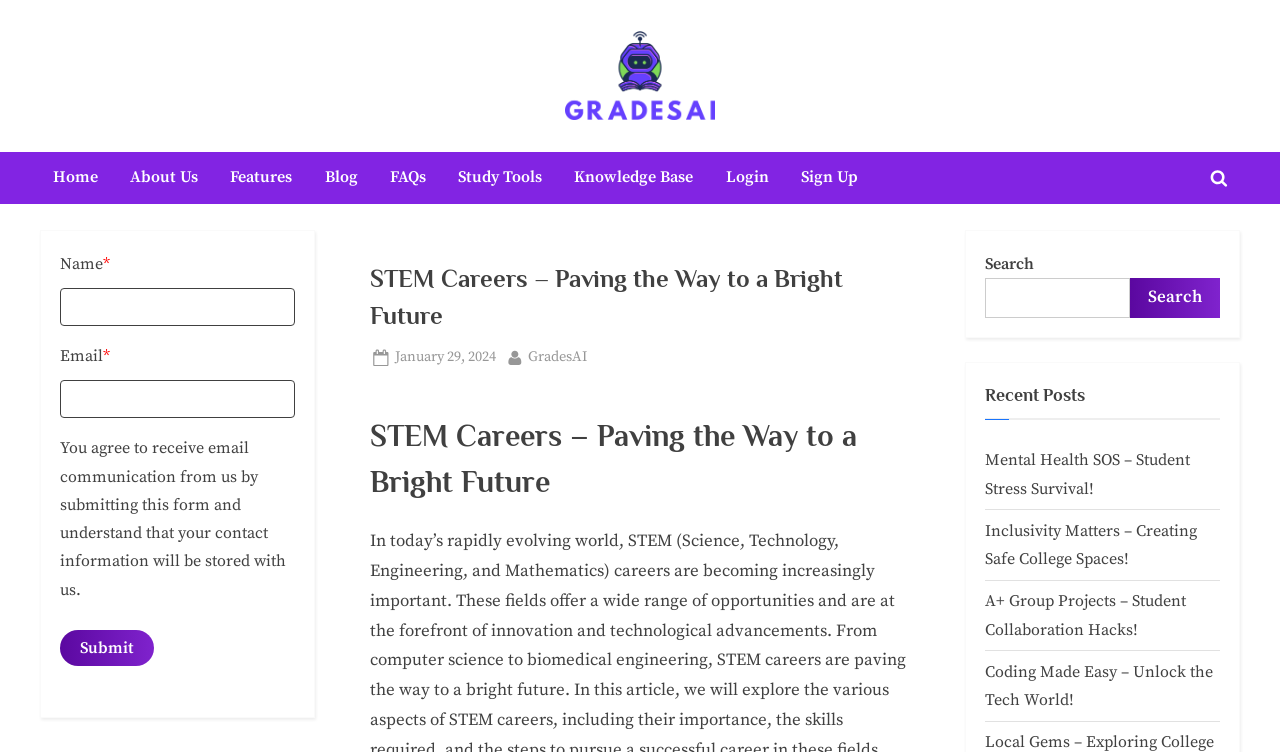Please analyze the image and provide a thorough answer to the question:
What can be searched on the webpage?

There is a search box on the webpage, but it is not clear what specific content can be searched using this feature. It may be used to search for articles, study tools, or other resources available on the website.